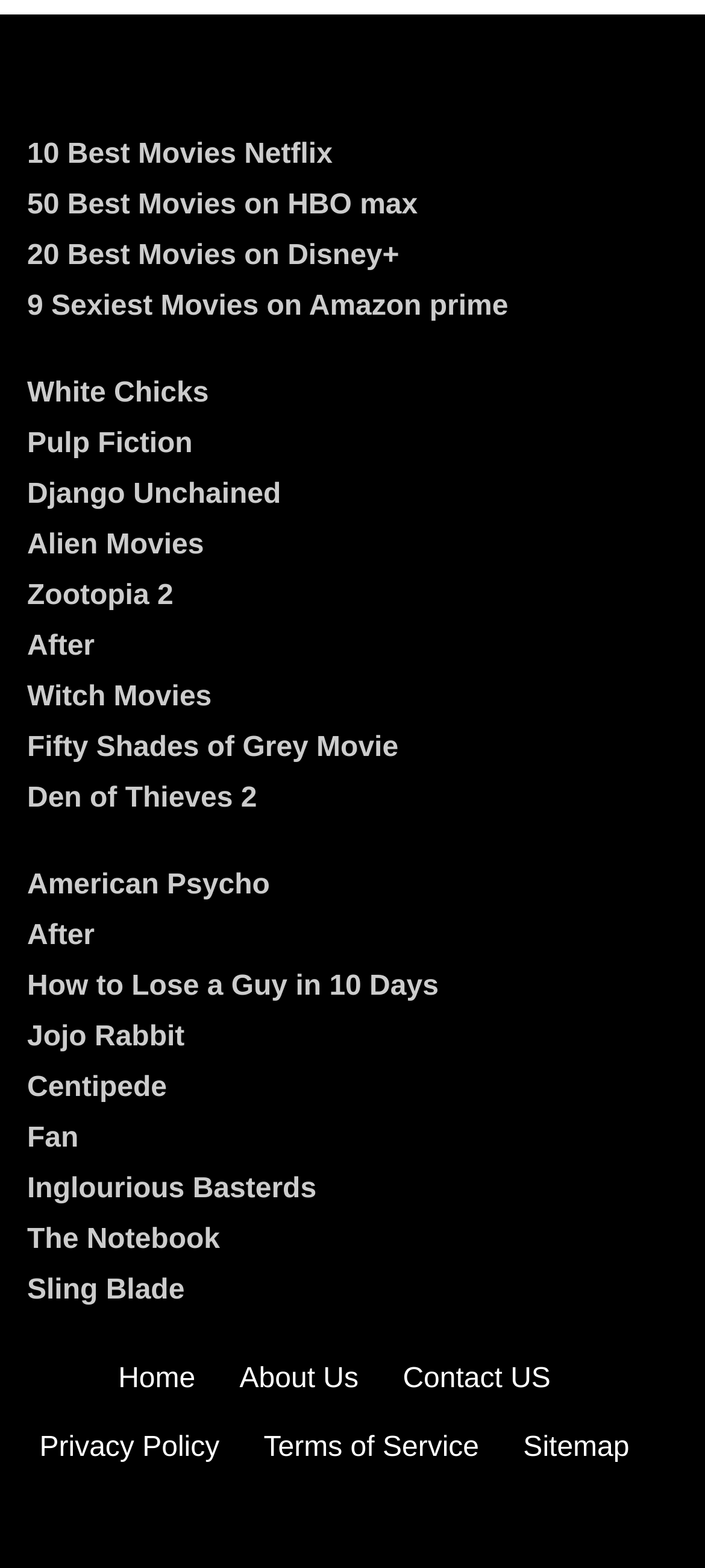Provide a one-word or short-phrase response to the question:
Are there any links to TV shows on the webpage?

No